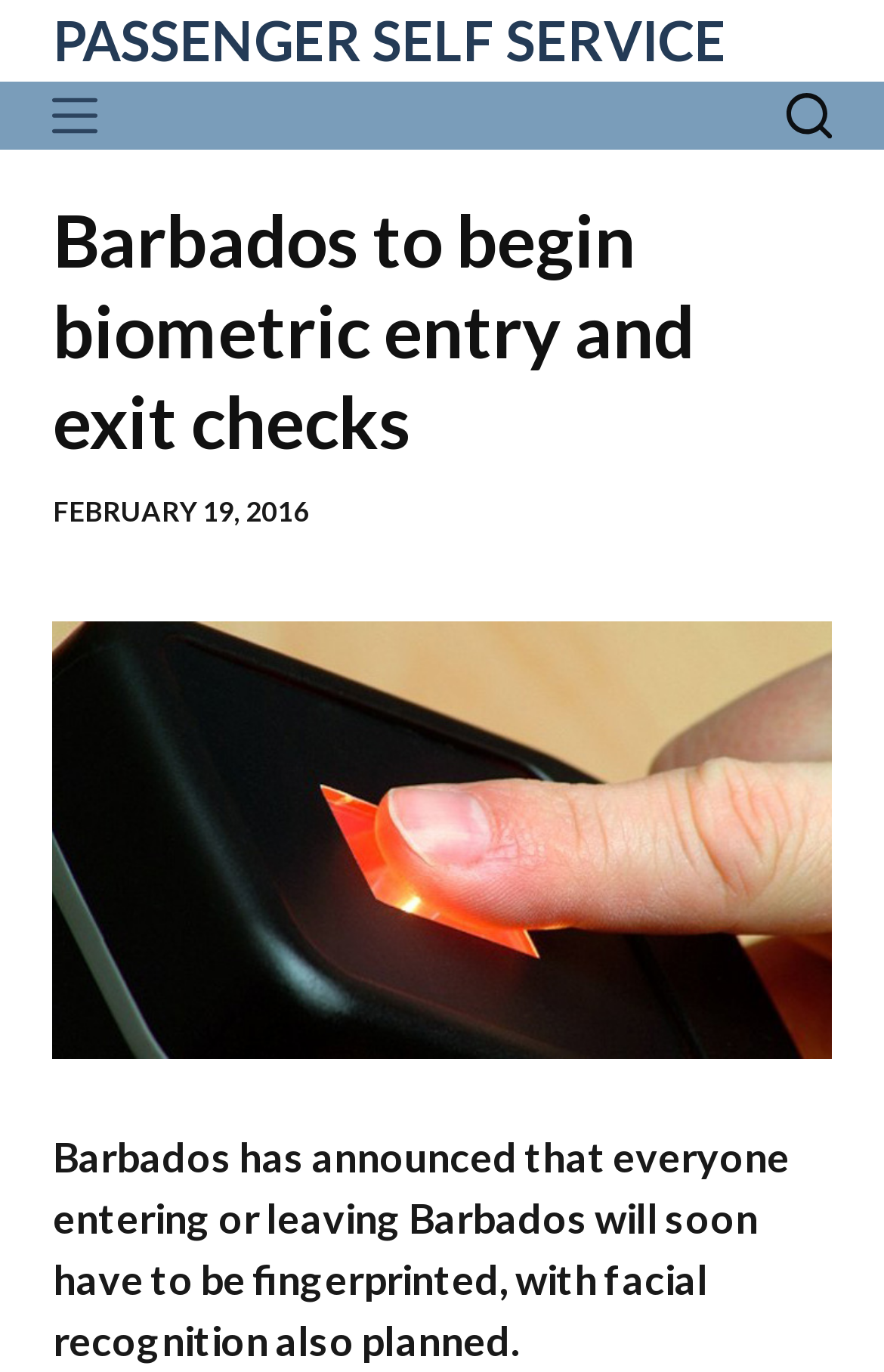What is the position of the 'Disclaimer' text?
Answer briefly with a single word or phrase based on the image.

Bottom middle